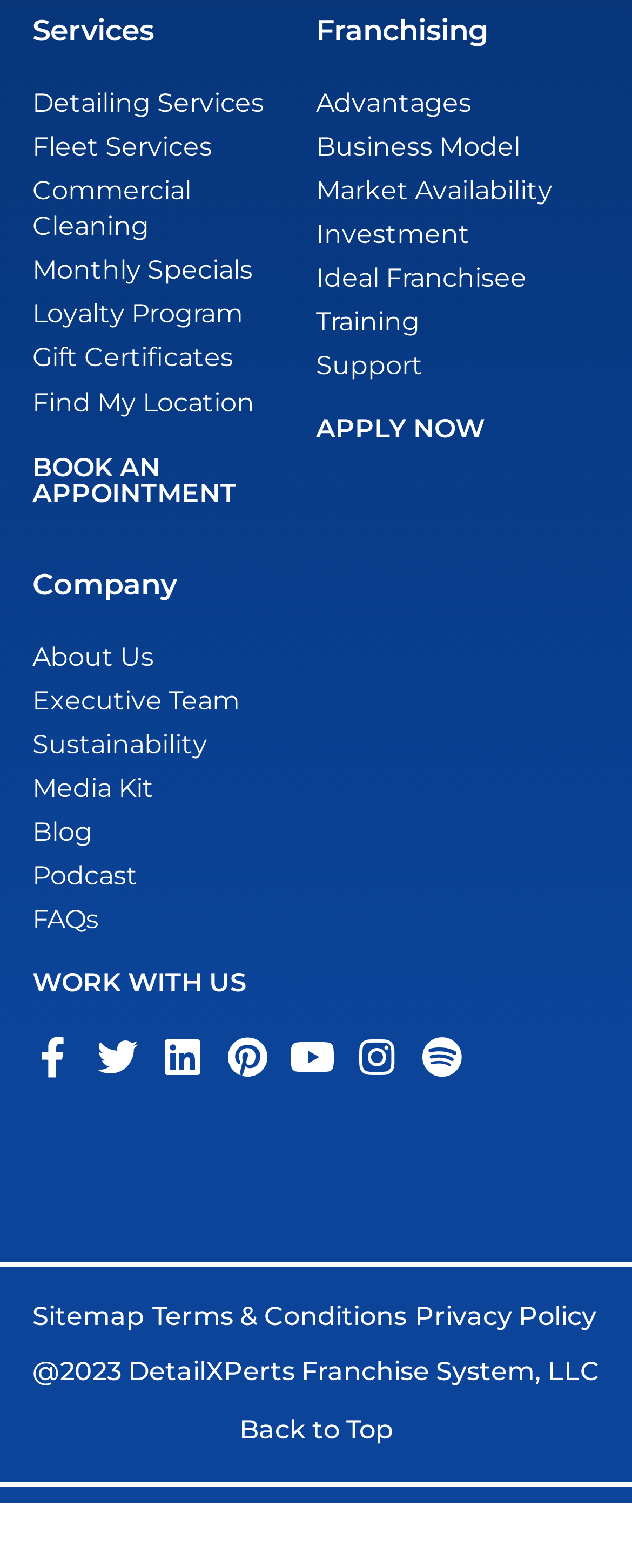Please determine the bounding box of the UI element that matches this description: About Us. The coordinates should be given as (top-left x, top-left y, bottom-right x, bottom-right y), with all values between 0 and 1.

[0.051, 0.408, 0.949, 0.431]